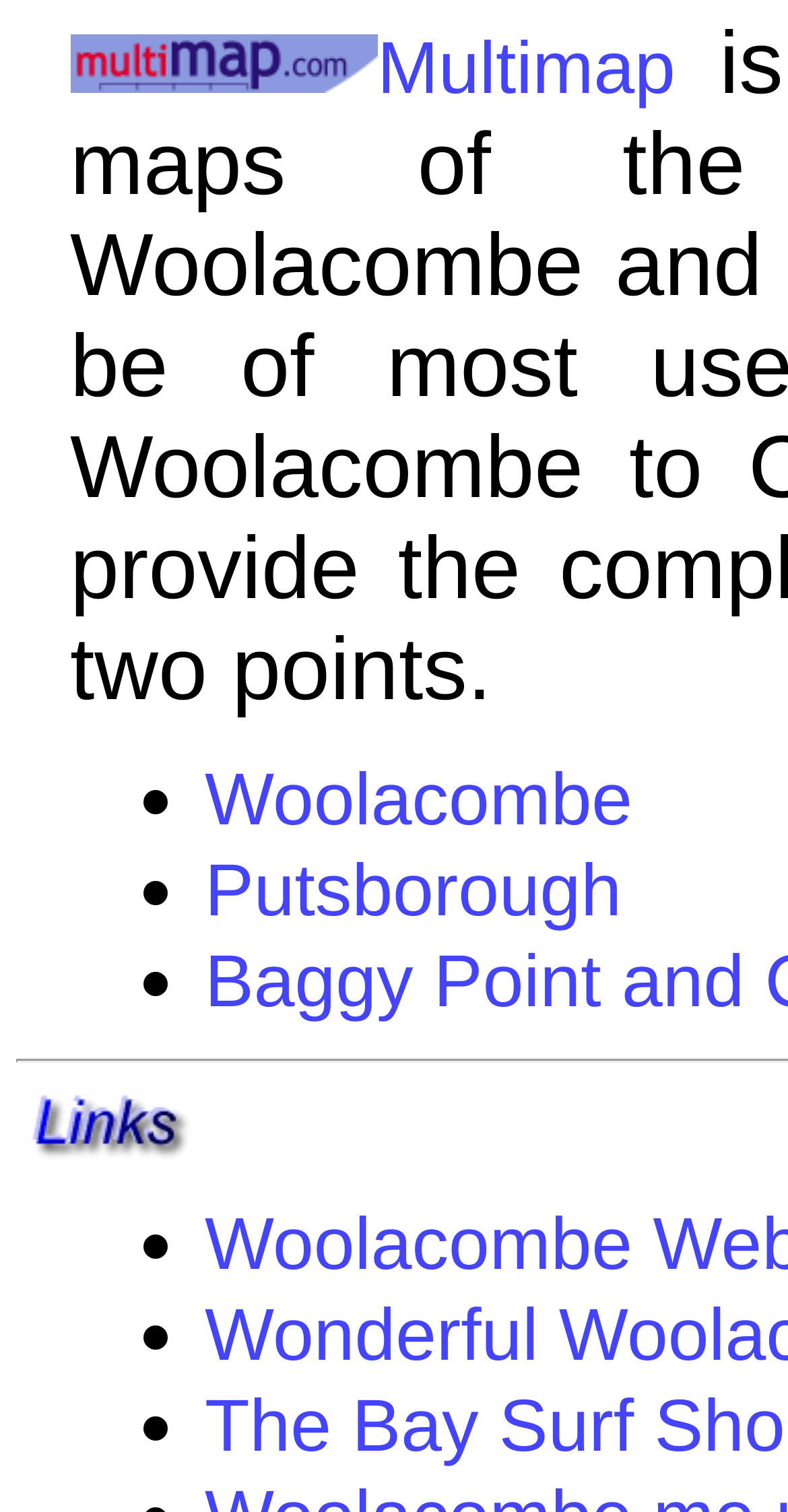Respond with a single word or phrase to the following question:
What is the purpose of the image at the bottom of the page?

Links